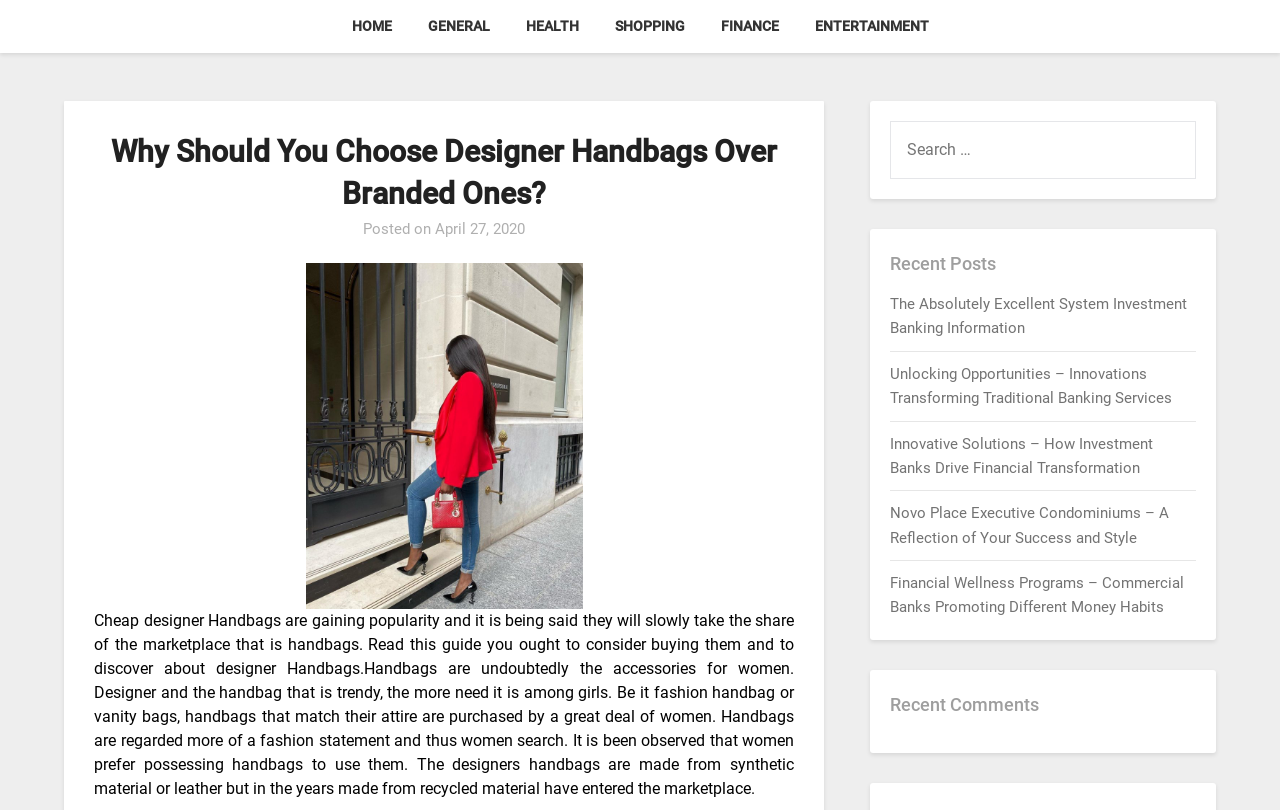Reply to the question below using a single word or brief phrase:
What is the date of the article?

April 27, 2020